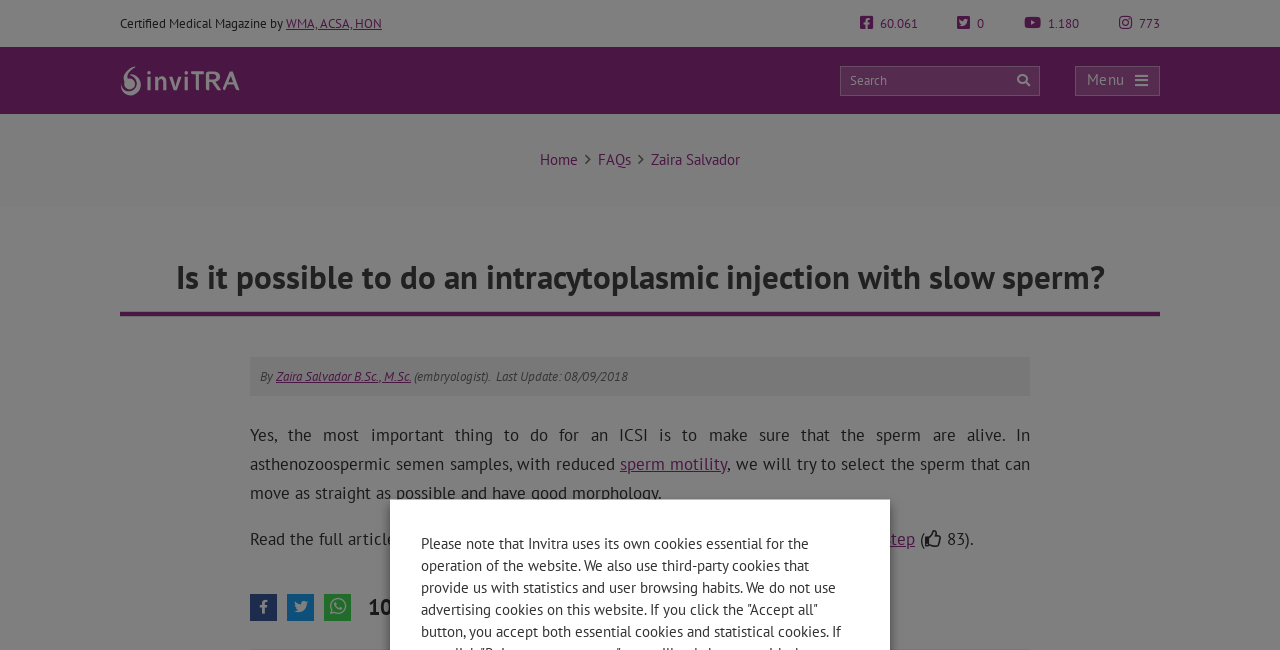Please mark the bounding box coordinates of the area that should be clicked to carry out the instruction: "Click on the menu button".

[0.84, 0.101, 0.906, 0.147]